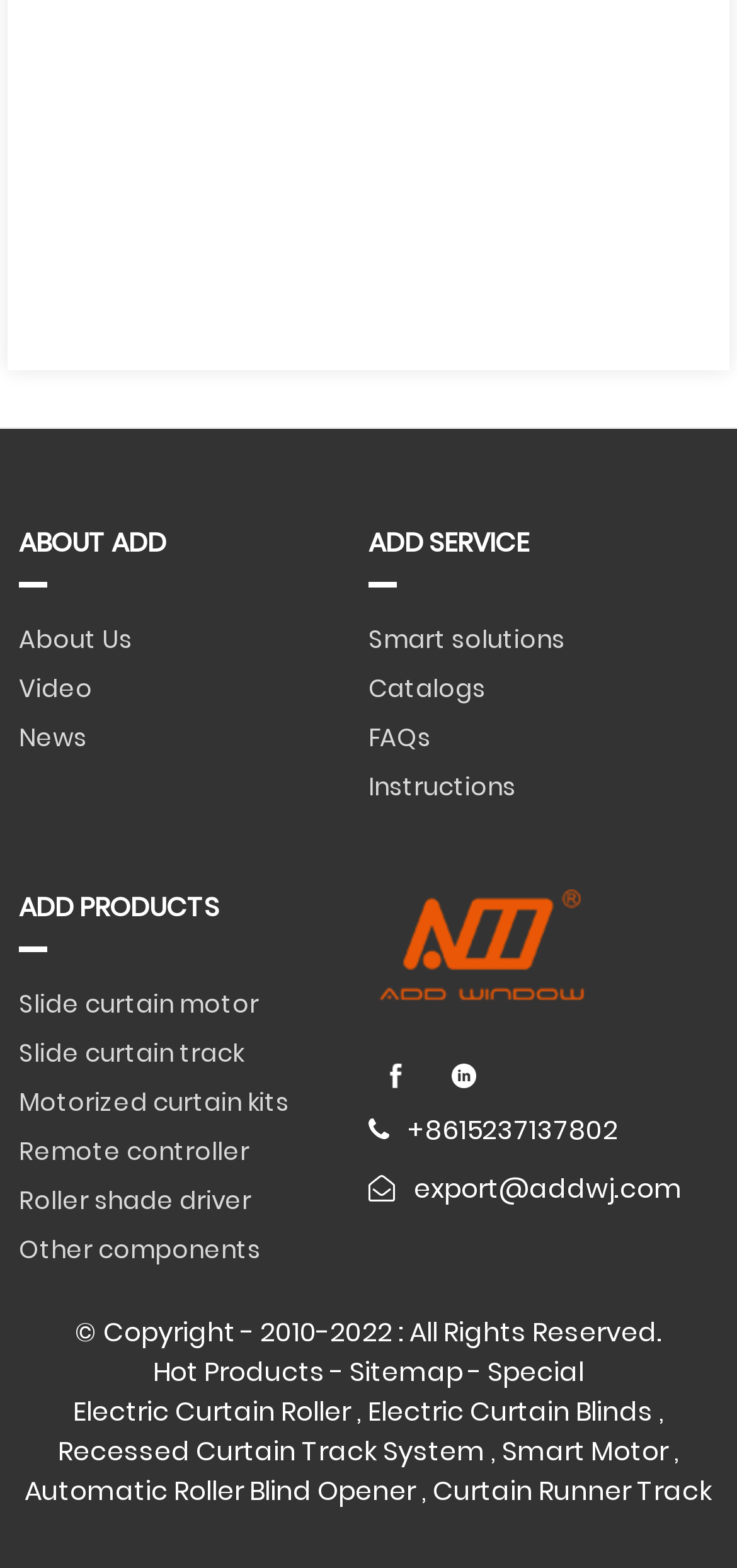Please identify the bounding box coordinates of the clickable area that will fulfill the following instruction: "Contact via phone number +8615237137802". The coordinates should be in the format of four float numbers between 0 and 1, i.e., [left, top, right, bottom].

[0.554, 0.709, 0.838, 0.733]